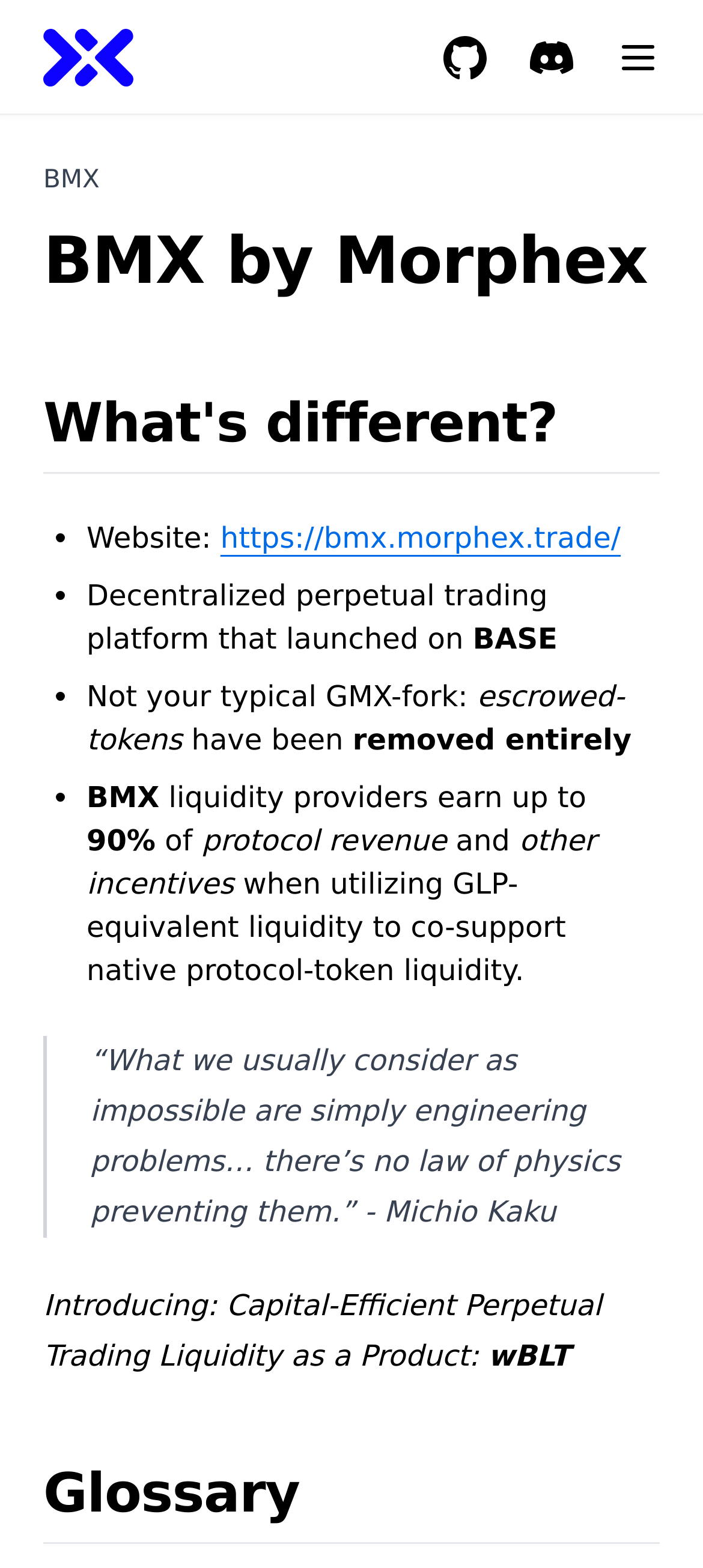What is the percentage of protocol revenue that liquidity providers can earn?
Please answer the question as detailed as possible based on the image.

The percentage of protocol revenue that liquidity providers can earn can be found in the text that says 'BMX liquidity providers earn up to 90% of protocol revenue'. This suggests that liquidity providers can earn up to 90% of the revenue generated by the protocol.